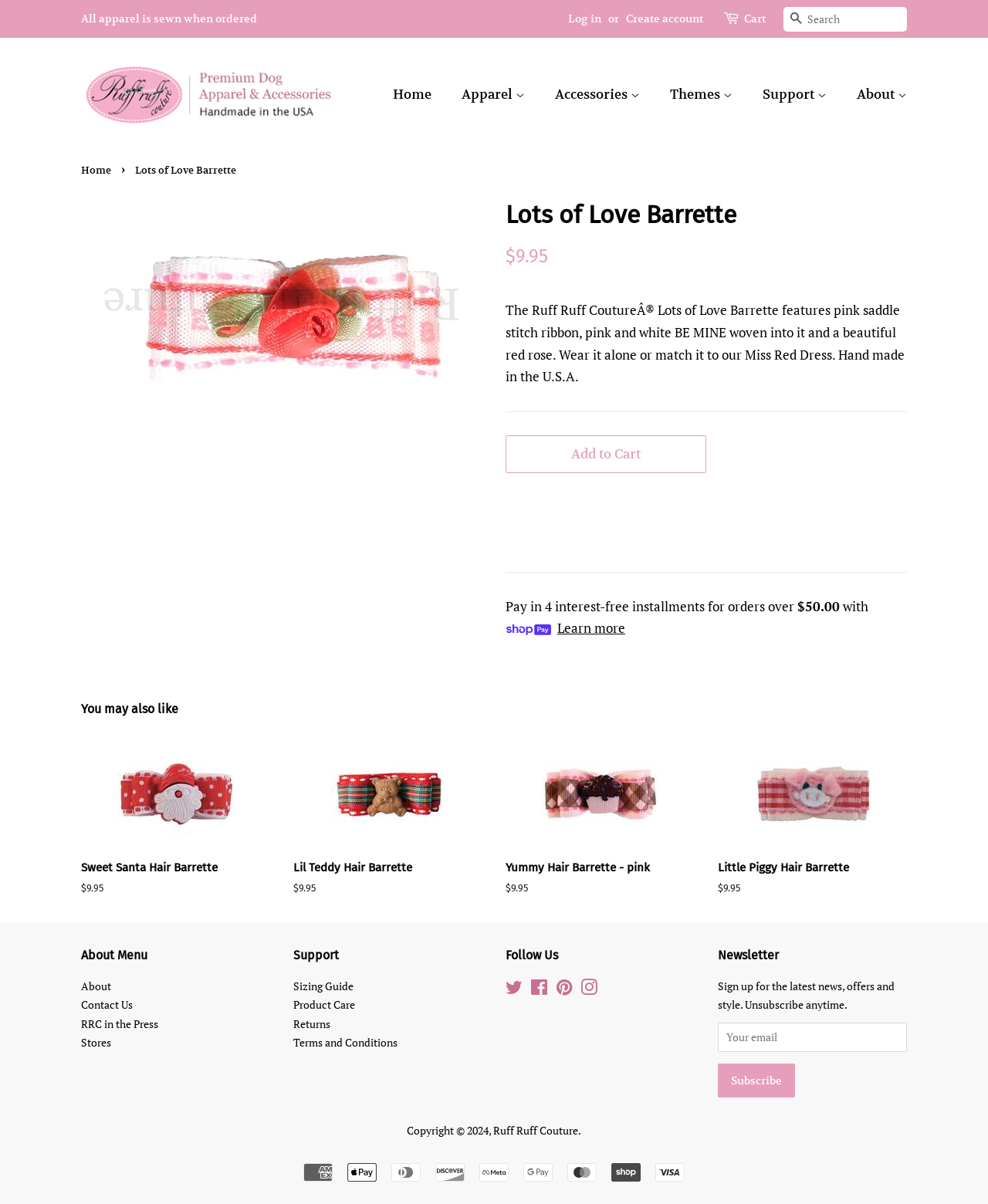Determine the bounding box coordinates for the area you should click to complete the following instruction: "Add to Cart".

[0.512, 0.362, 0.715, 0.393]